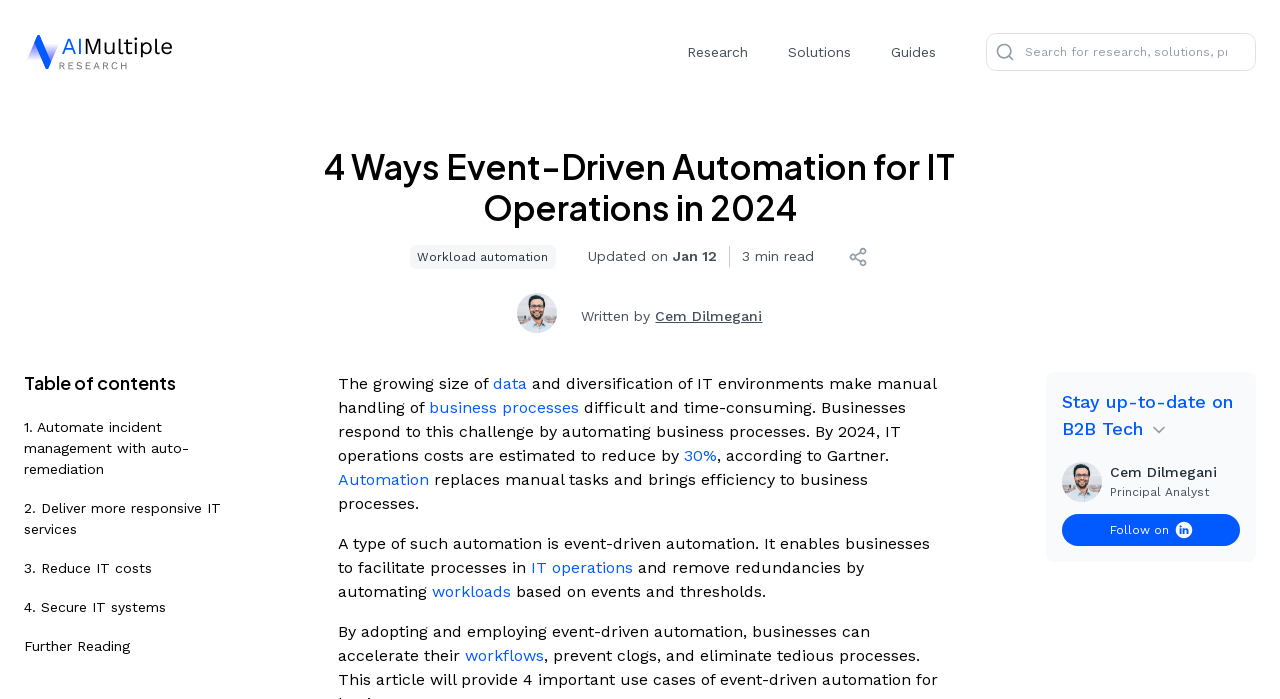Provide the bounding box coordinates for the UI element that is described by this text: "RPA Whitepaper". The coordinates should be in the form of four float numbers between 0 and 1: [left, top, right, bottom].

[0.604, 0.319, 0.823, 0.372]